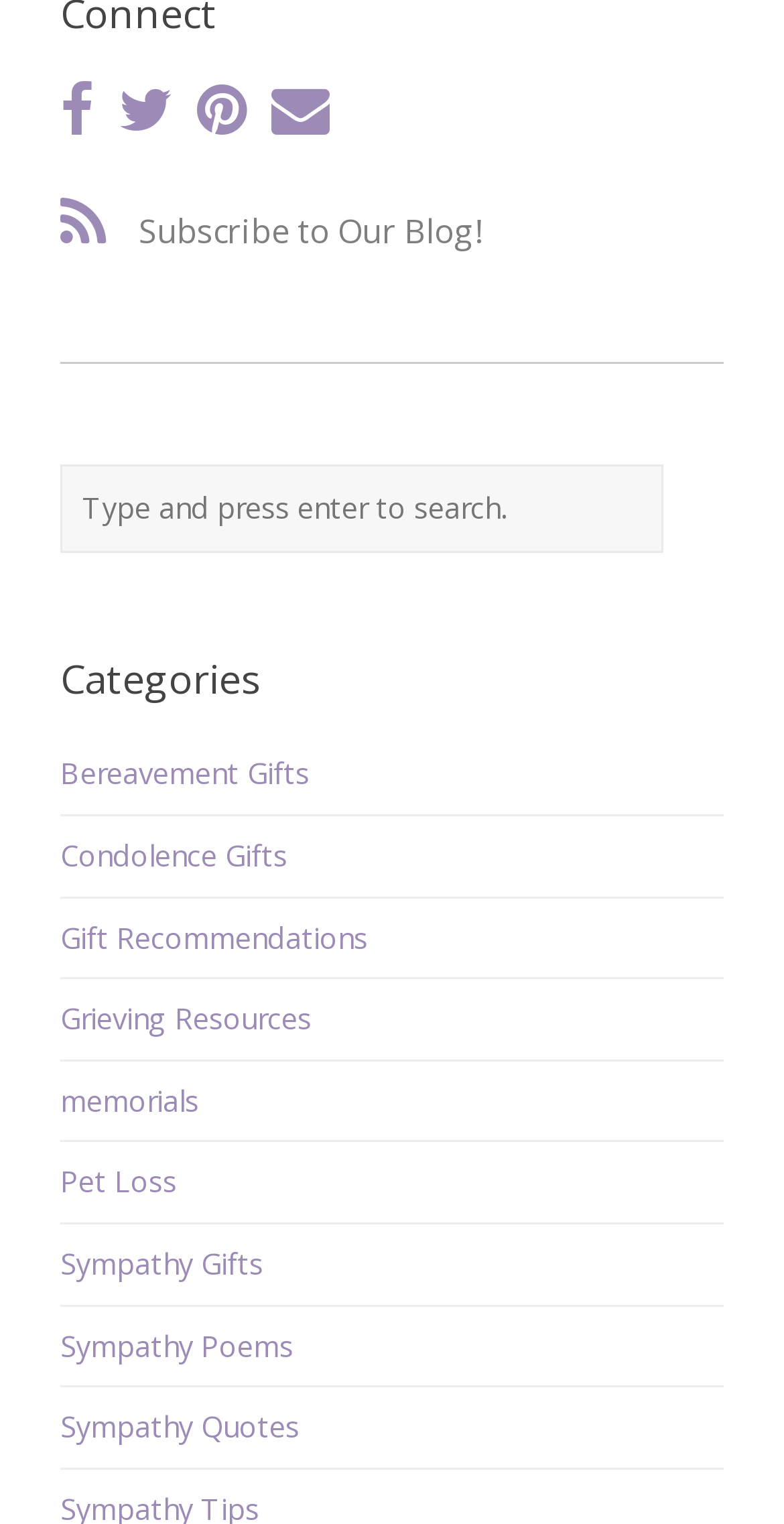Please indicate the bounding box coordinates for the clickable area to complete the following task: "Search for something". The coordinates should be specified as four float numbers between 0 and 1, i.e., [left, top, right, bottom].

None